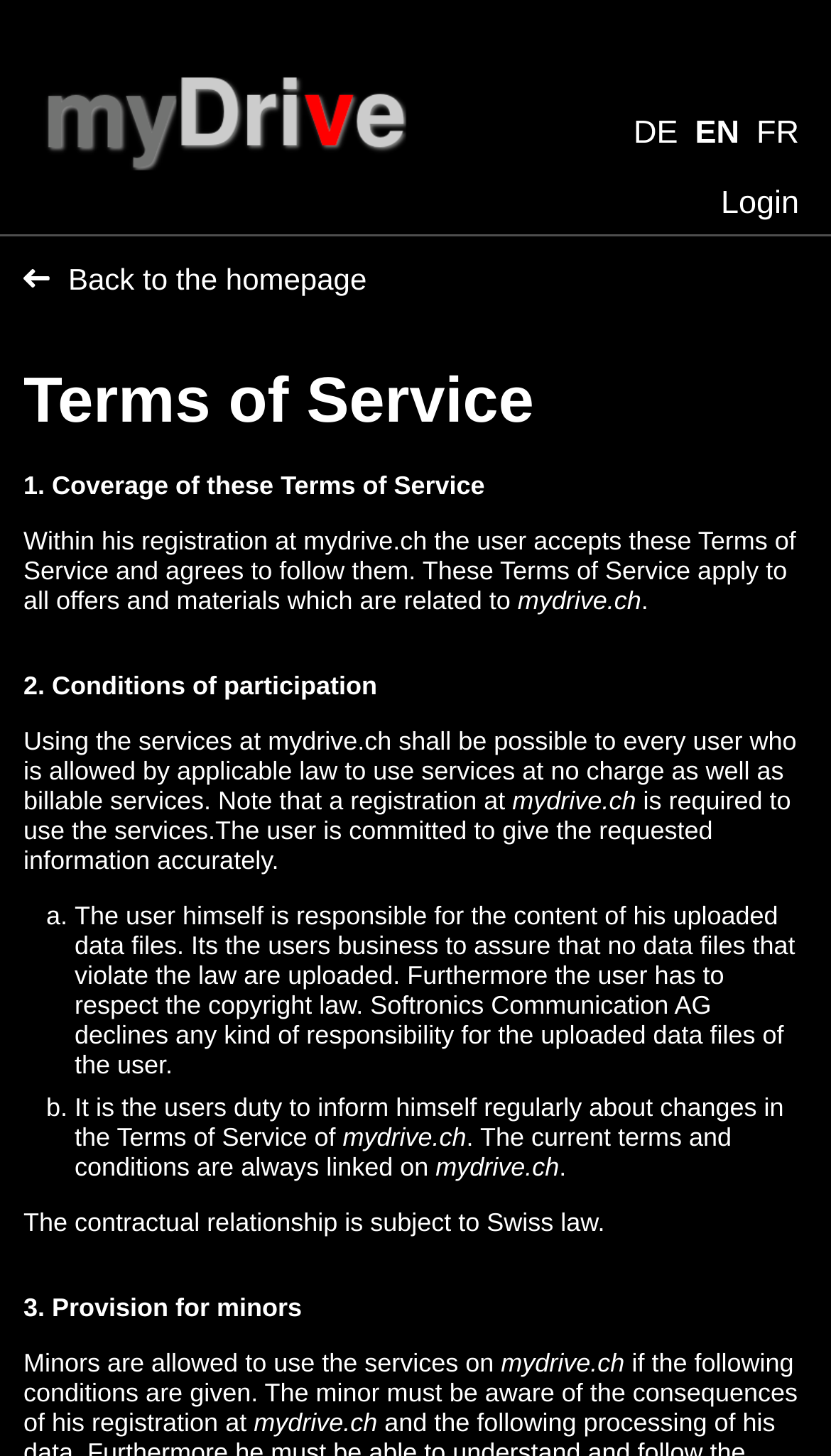What is the condition for minors to use the services?
Provide an in-depth and detailed explanation in response to the question.

According to the Terms of Service, minors are allowed to use the services on mydrive.ch if the minor is aware of the consequences of his registration at mydrive.ch, indicating that the minor must have a certain level of understanding before using the services.